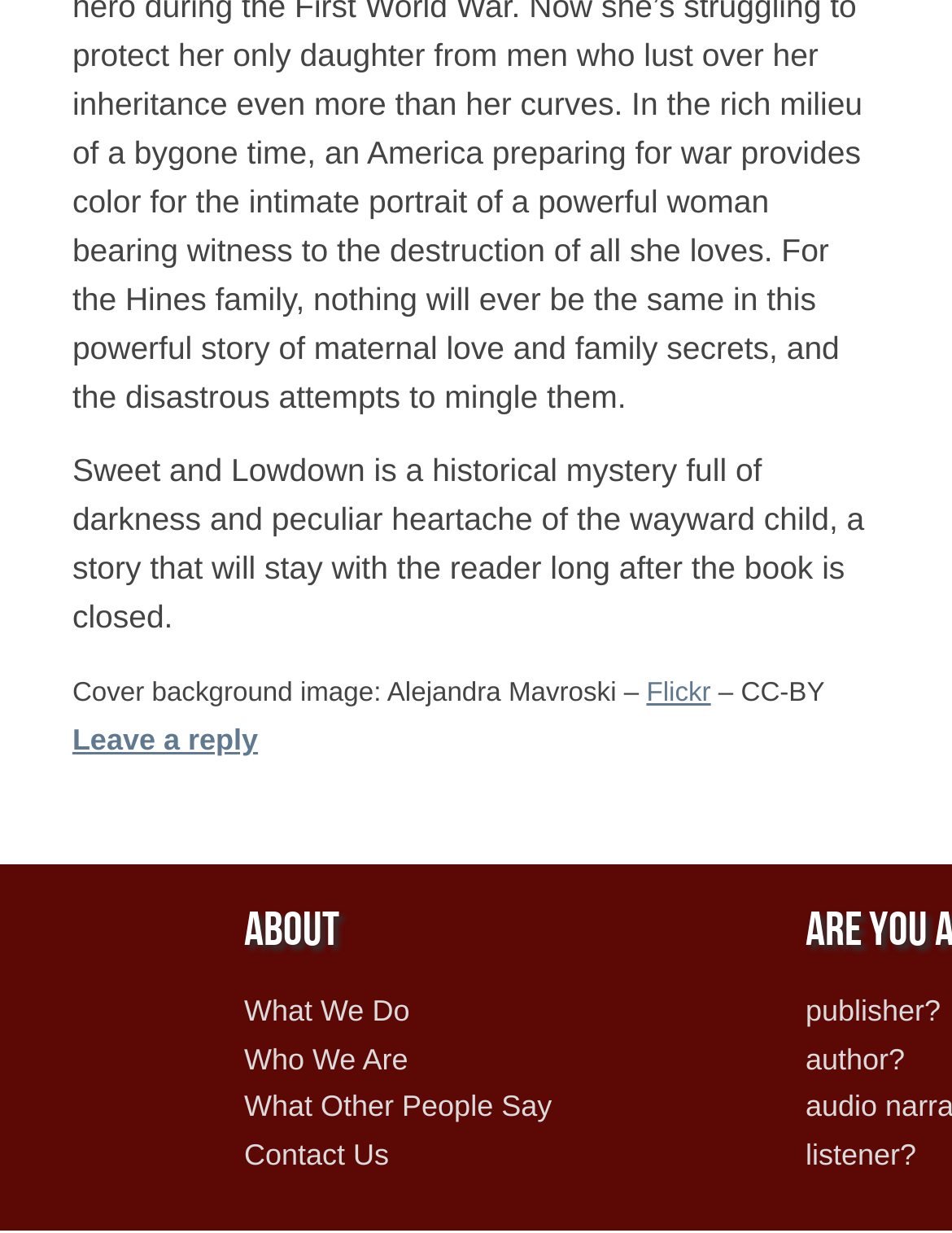What is the genre of the book?
Based on the image, provide your answer in one word or phrase.

historical mystery